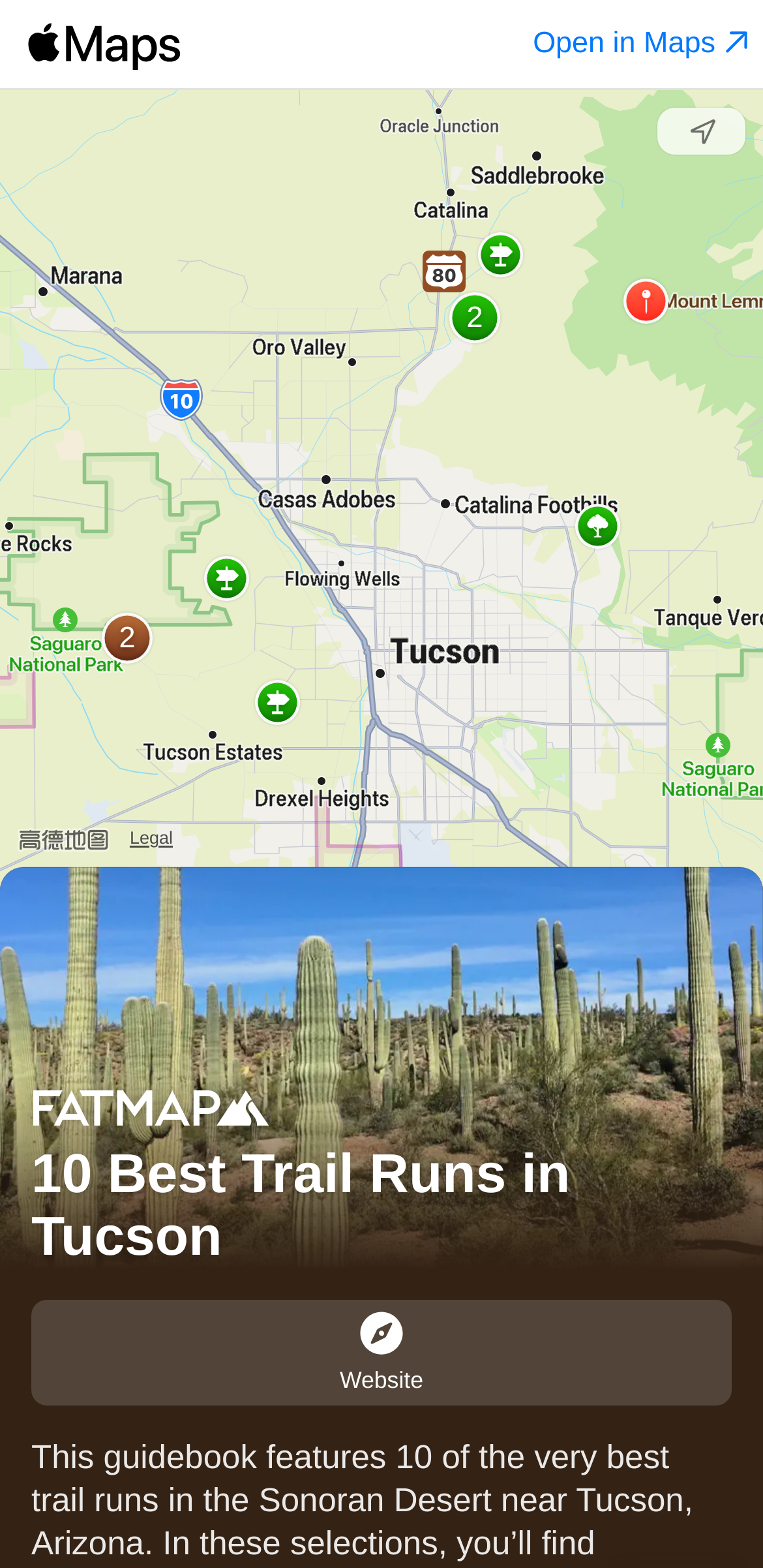What type of map is linked to the 'Open in Maps' link?
Please look at the screenshot and answer in one word or a short phrase.

Apple Maps